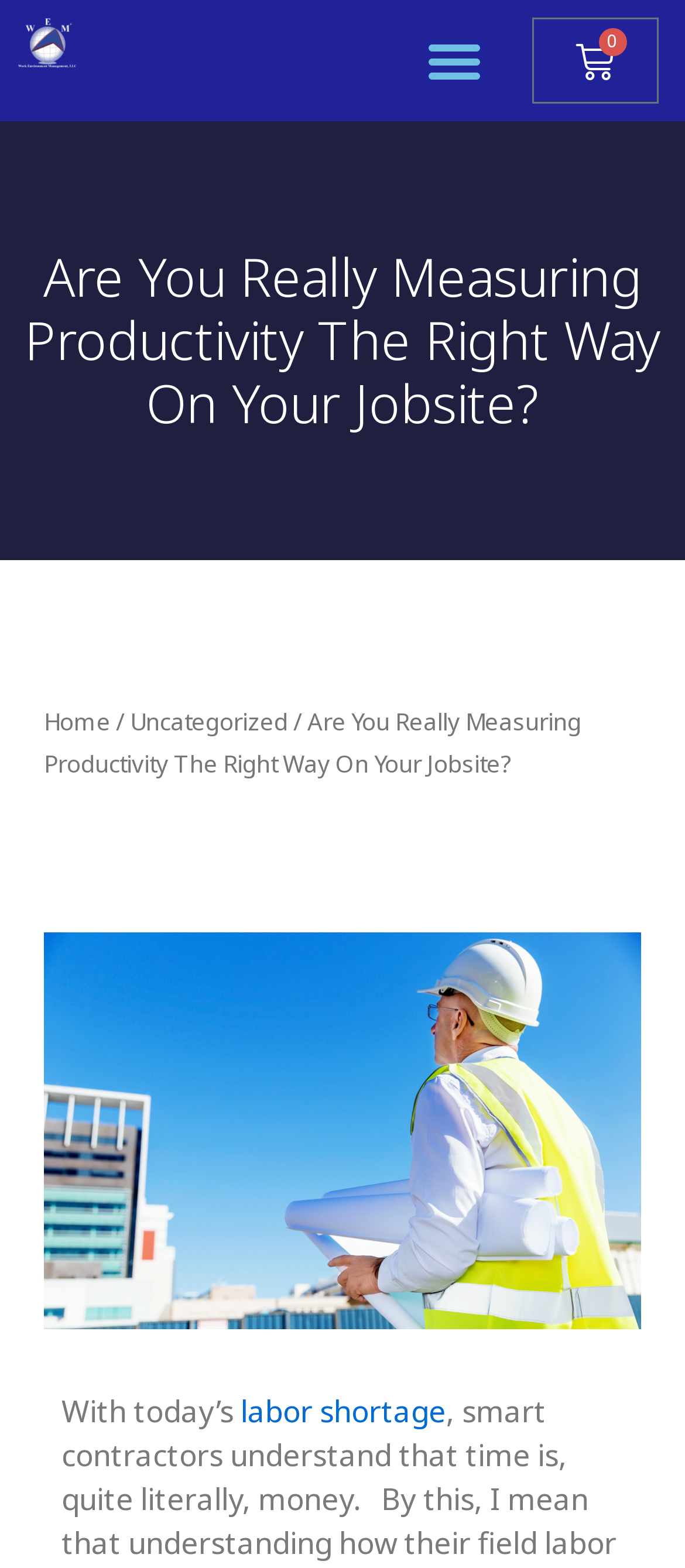Provide a short answer to the following question with just one word or phrase: What is the purpose of the button on the top-right corner?

Menu Toggle